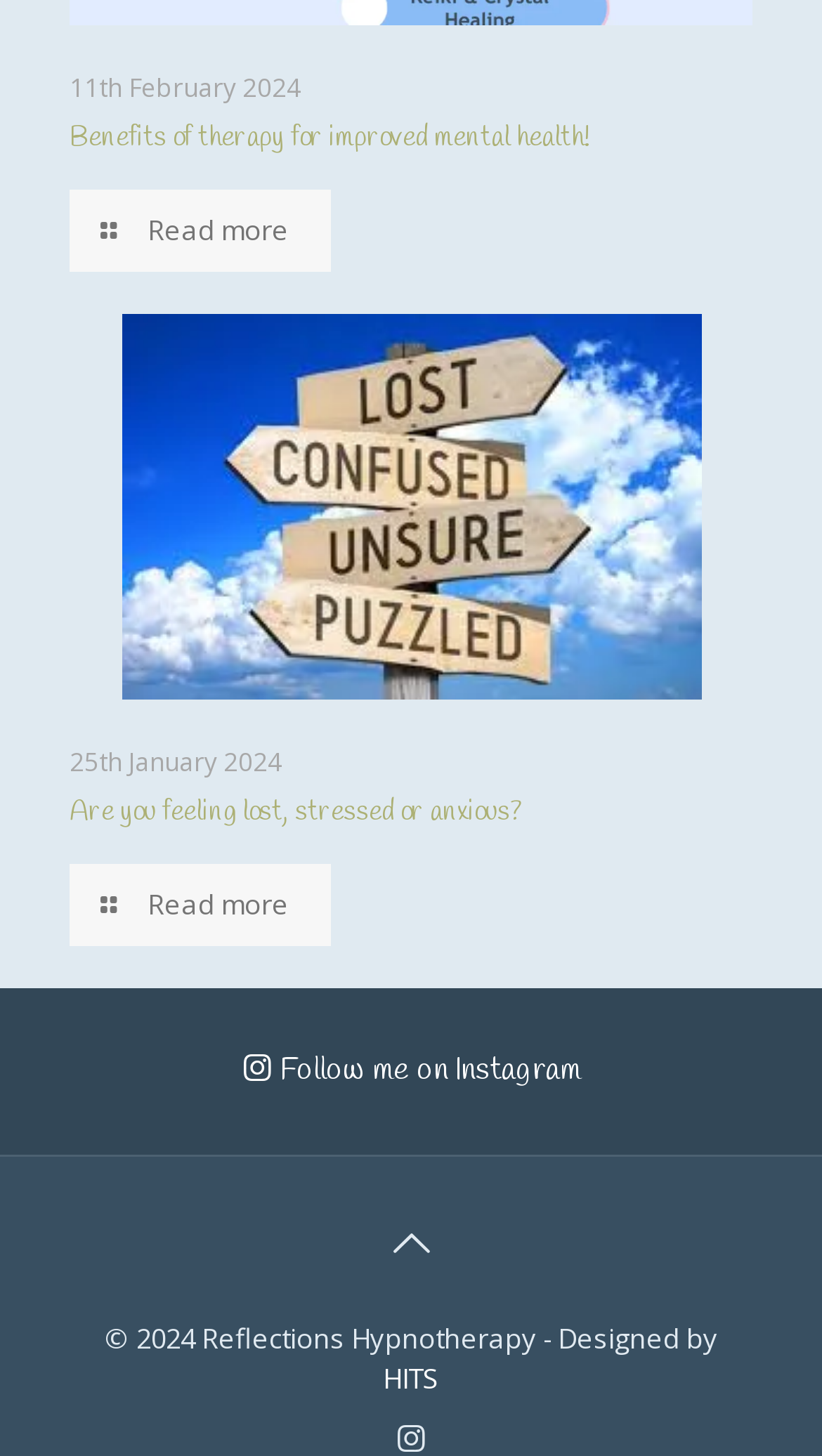Find the bounding box of the UI element described as: "Follow me on Instagram". The bounding box coordinates should be given as four float values between 0 and 1, i.e., [left, top, right, bottom].

[0.34, 0.721, 0.706, 0.75]